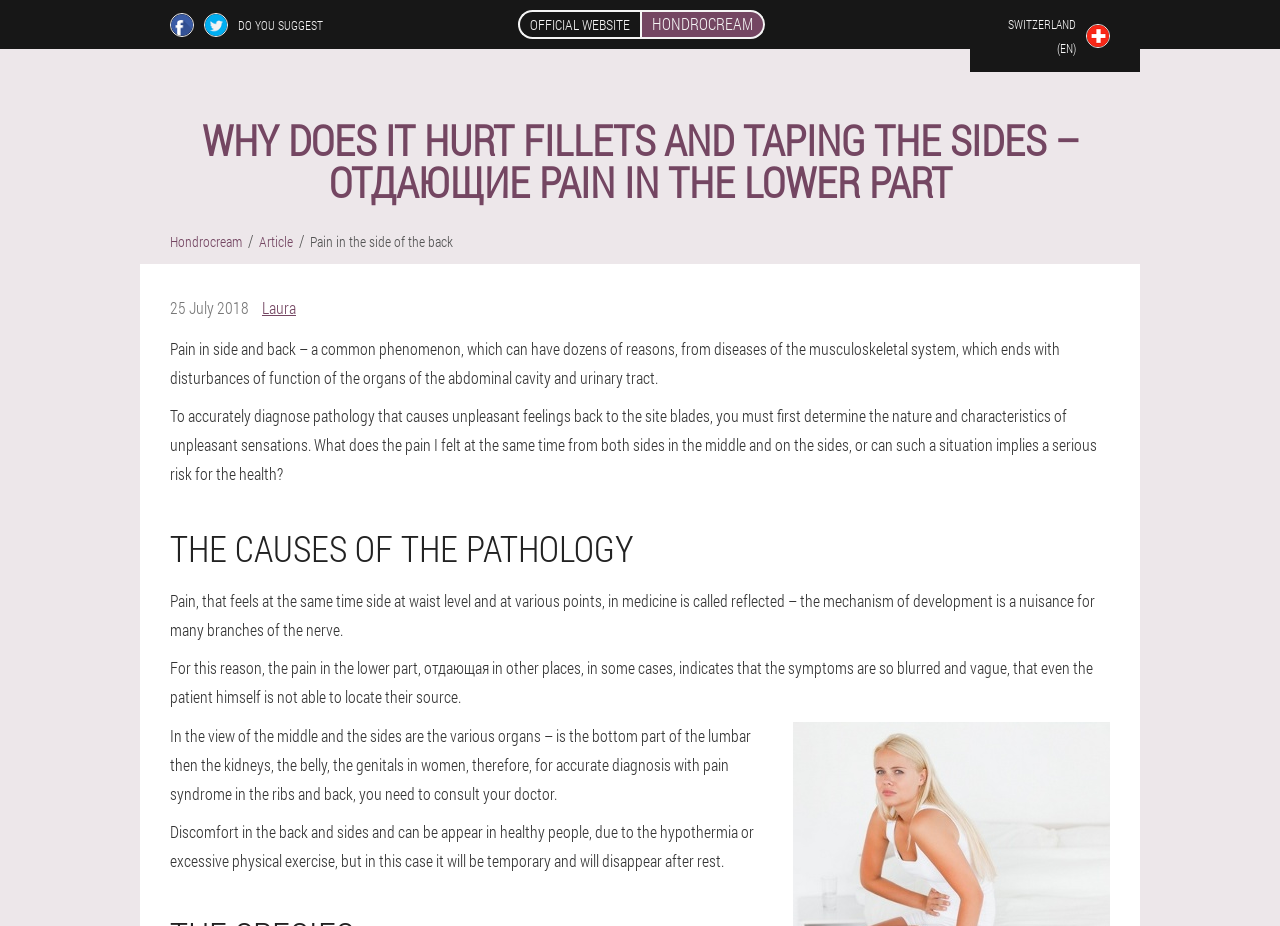Please analyze the image and provide a thorough answer to the question:
What is the topic of the article?

The topic of the article can be determined by looking at the headings and text content of the webpage. The heading 'WHY DOES IT HURT FILLETS AND TAPING THE SIDES – ОТДАЮЩИЕ PAIN IN THE LOWER PART' and the text 'Pain in side and back – a common phenomenon, which can have dozens of reasons...' suggest that the topic of the article is pain in the side of the back.